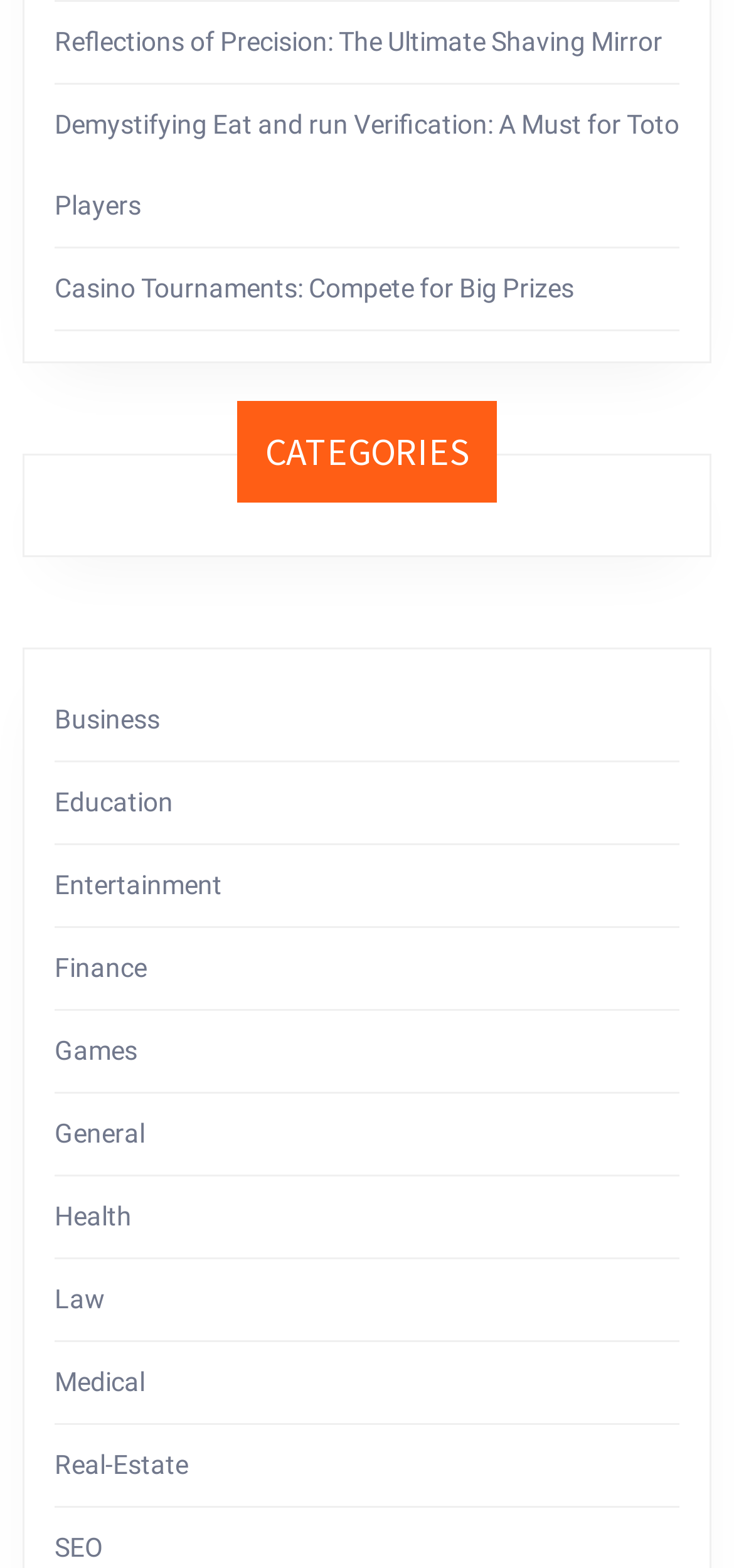Carefully observe the image and respond to the question with a detailed answer:
Is there a category related to health on the webpage?

I found a link element under the 'CATEGORIES' heading with the text 'Health', which indicates that there is a category related to health on the webpage.